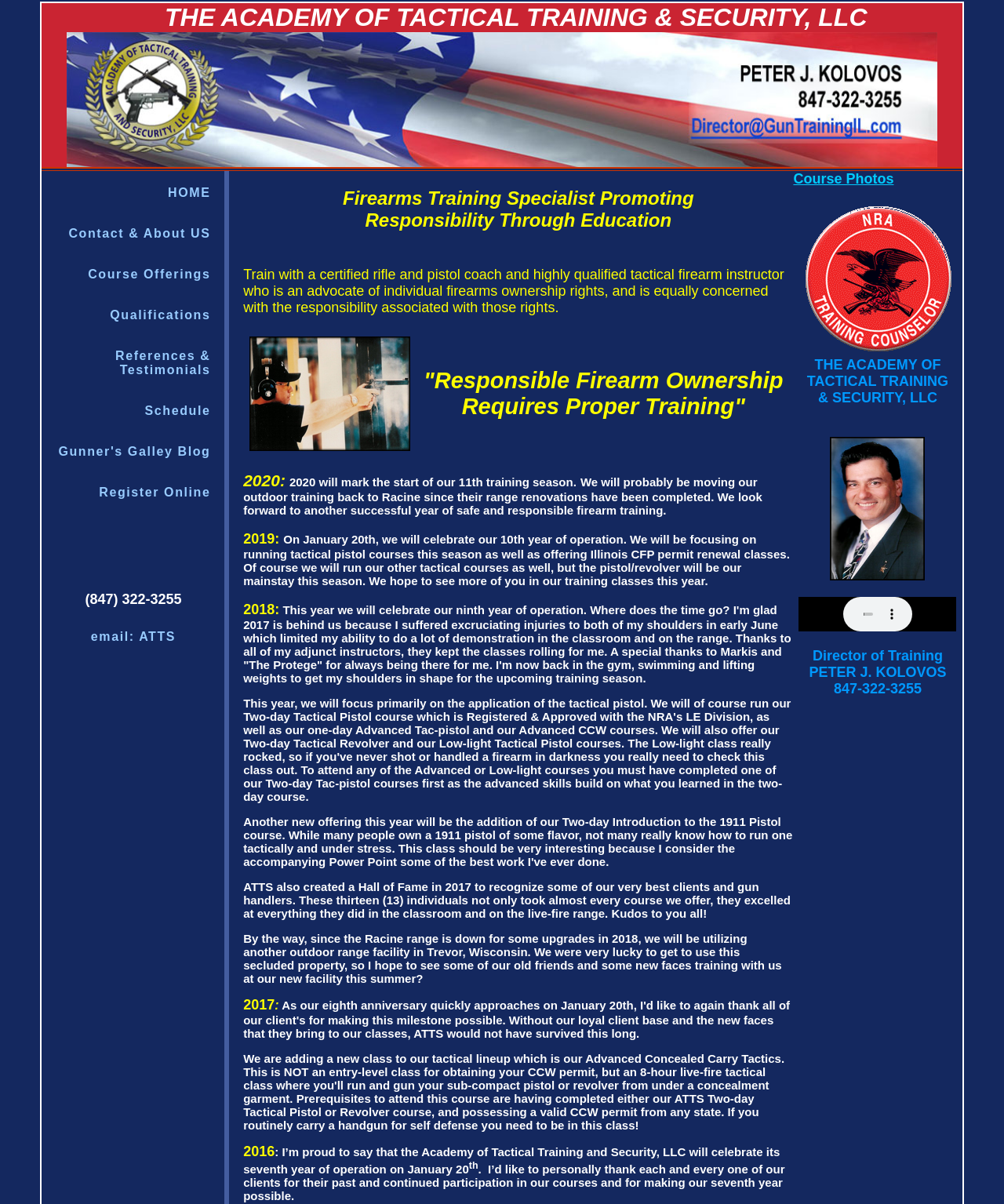What is the name of the academy?
Refer to the image and give a detailed answer to the query.

The name of the academy can be found in the first LayoutTableCell element, which contains the text 'THE ACADEMY OF TACTICAL TRAINING & SECURITY, LLC Gun Training Illinois THE ACADEMY OF TACTICAL TRAINING AND SECURITY, LLC PROVIDING BASIC AND ADVANCED FIREARM TRAINING COURSES FOR LAW ABIDING CIVILIANS, LAW ENFORCEMENT PERSONNEL AND SECURITY OFFICERS'.